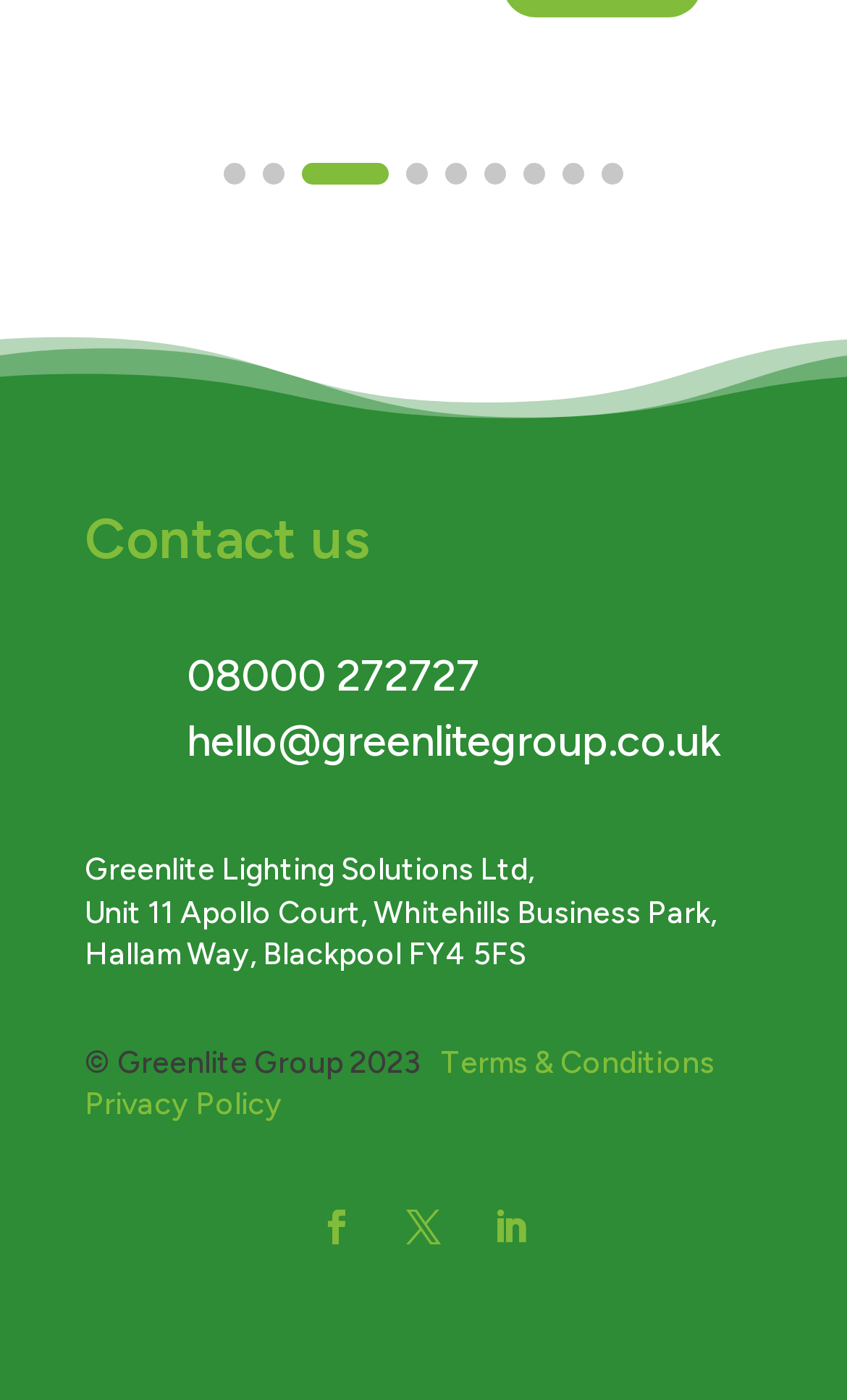Can you identify the bounding box coordinates of the clickable region needed to carry out this instruction: 'read abc report on reef bleaching'? The coordinates should be four float numbers within the range of 0 to 1, stated as [left, top, right, bottom].

None